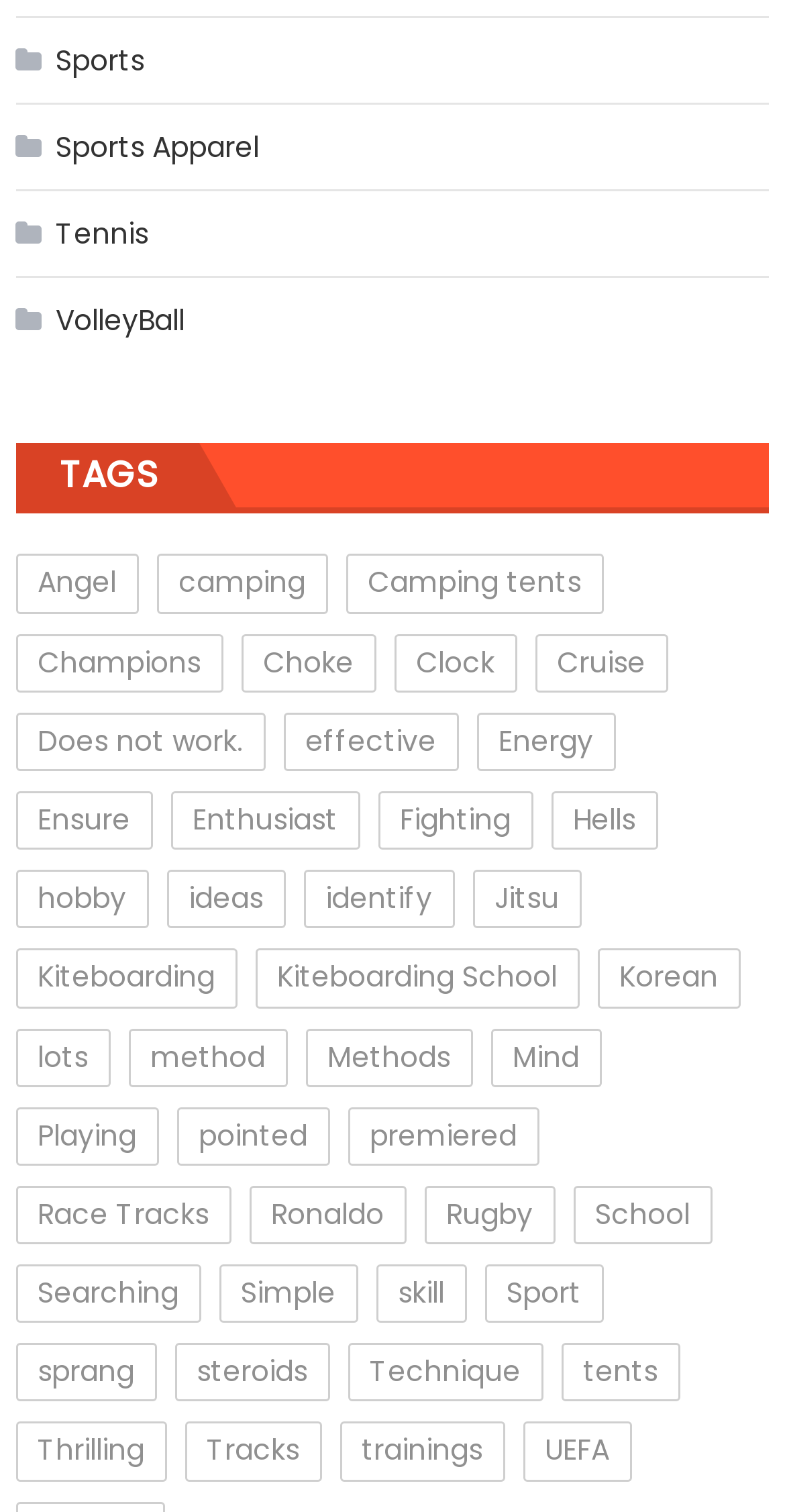Please identify the bounding box coordinates of the clickable area that will fulfill the following instruction: "Click on Sports". The coordinates should be in the format of four float numbers between 0 and 1, i.e., [left, top, right, bottom].

[0.02, 0.019, 0.184, 0.061]